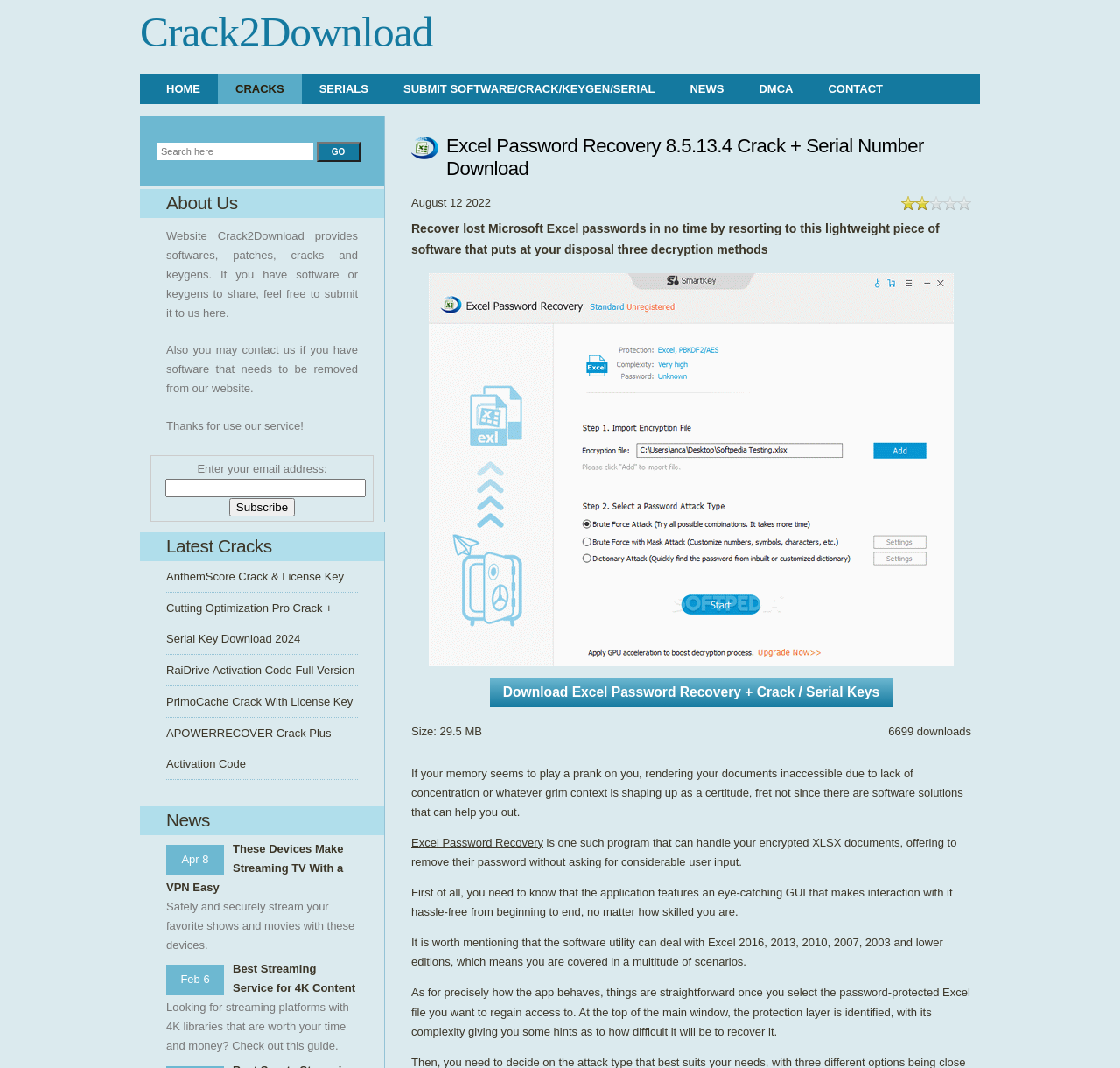Provide a one-word or short-phrase response to the question:
How many downloads has the Excel Password Recovery software had?

6699